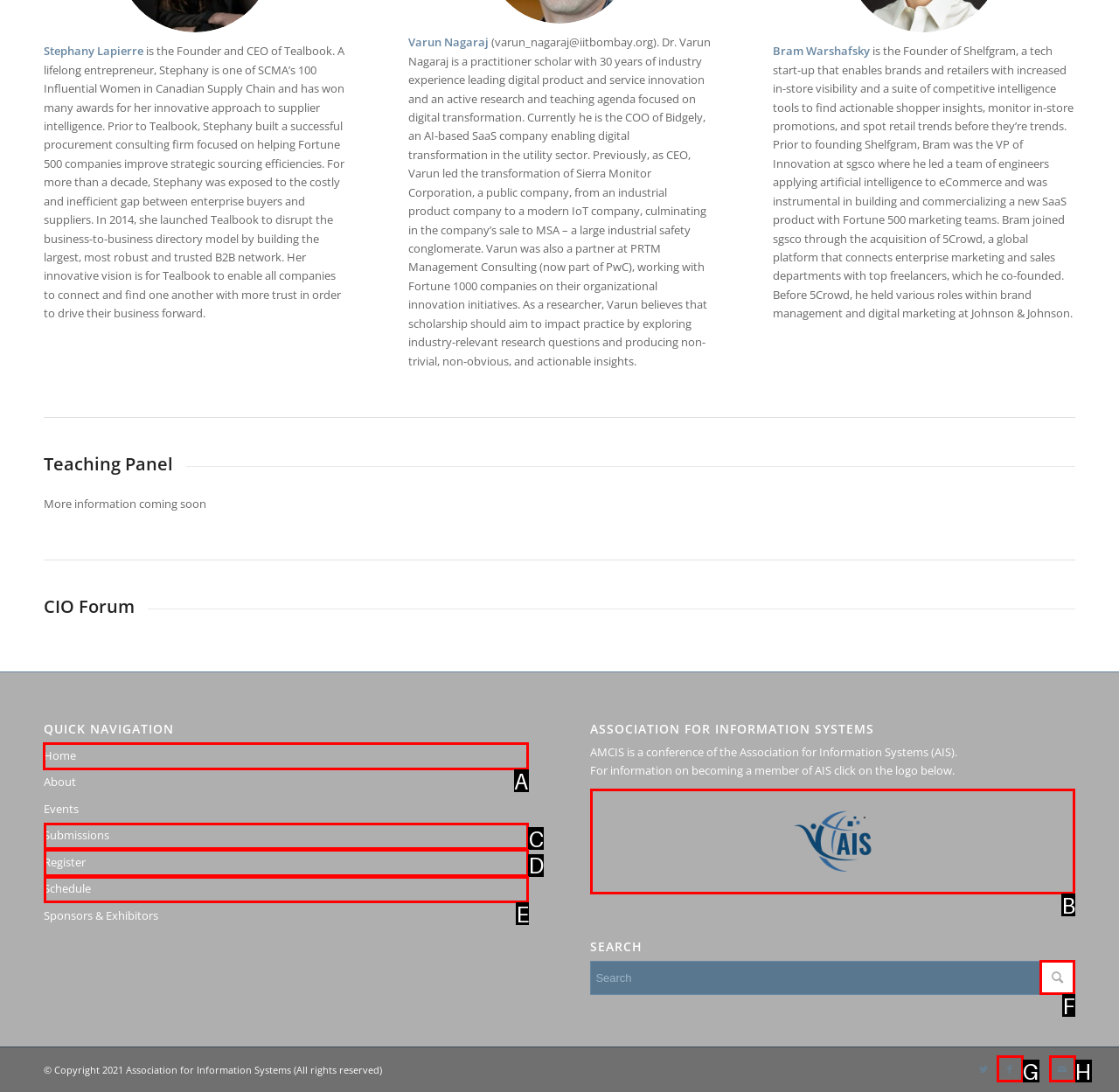Choose the UI element you need to click to carry out the task: Click on the 'Home' link.
Respond with the corresponding option's letter.

A